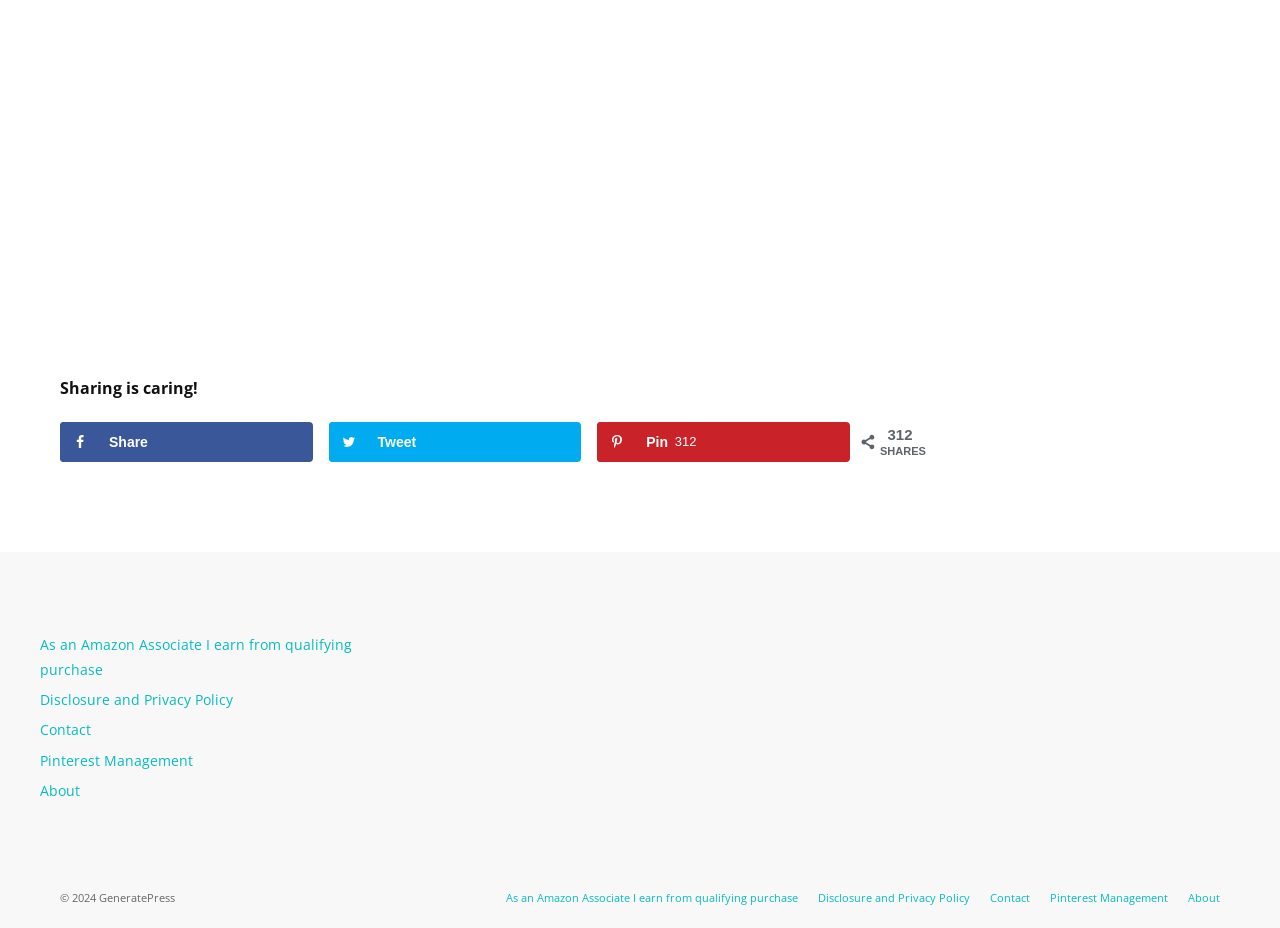Bounding box coordinates are specified in the format (top-left x, top-left y, bottom-right x, bottom-right y). All values are floating point numbers bounded between 0 and 1. Please provide the bounding box coordinate of the region this sentence describes: Disclosure and Privacy Policy

[0.031, 0.744, 0.182, 0.764]